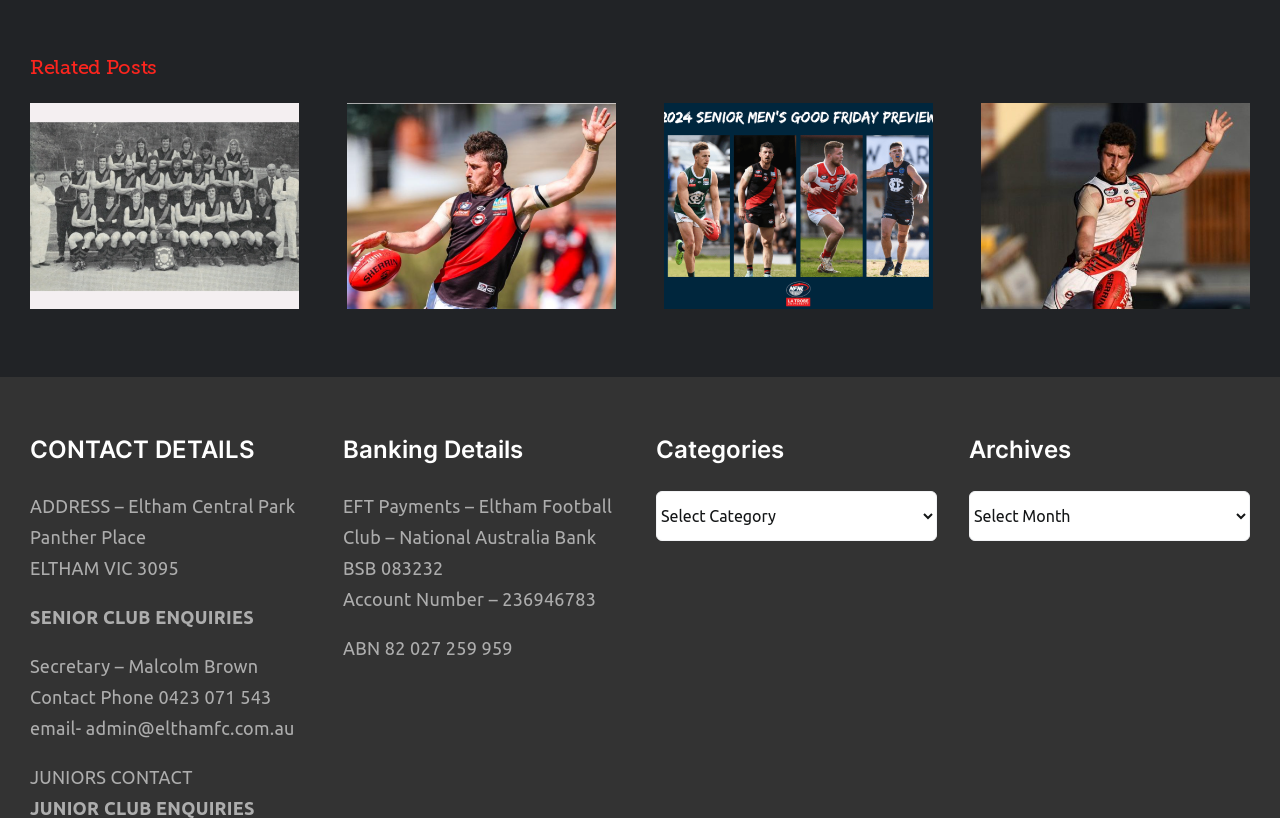Find the coordinates for the bounding box of the element with this description: "Gallery".

[0.171, 0.151, 0.2, 0.196]